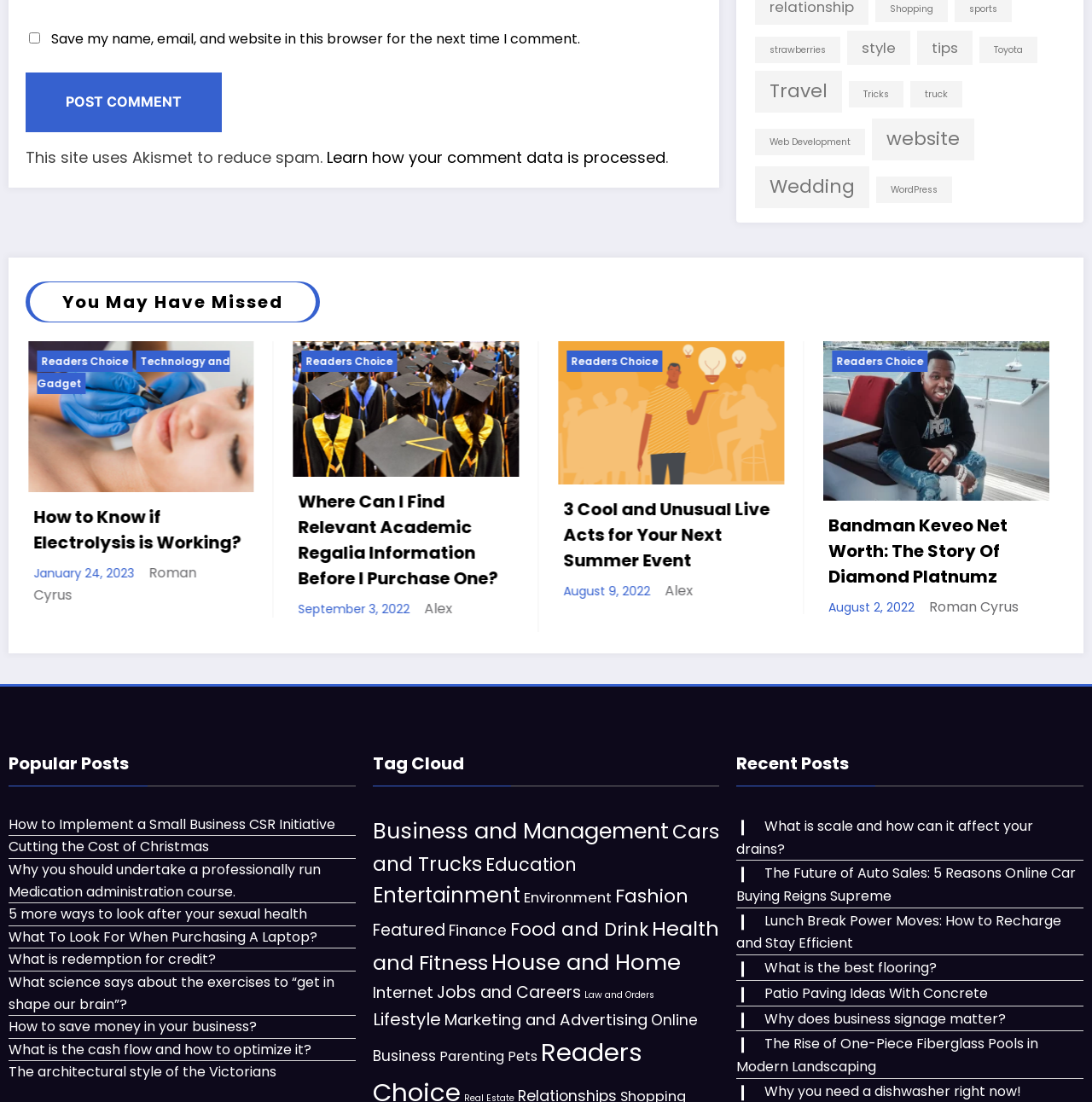Find the bounding box coordinates of the element you need to click on to perform this action: 'View the 'Popular Posts''. The coordinates should be represented by four float values between 0 and 1, in the format [left, top, right, bottom].

[0.008, 0.685, 0.325, 0.714]